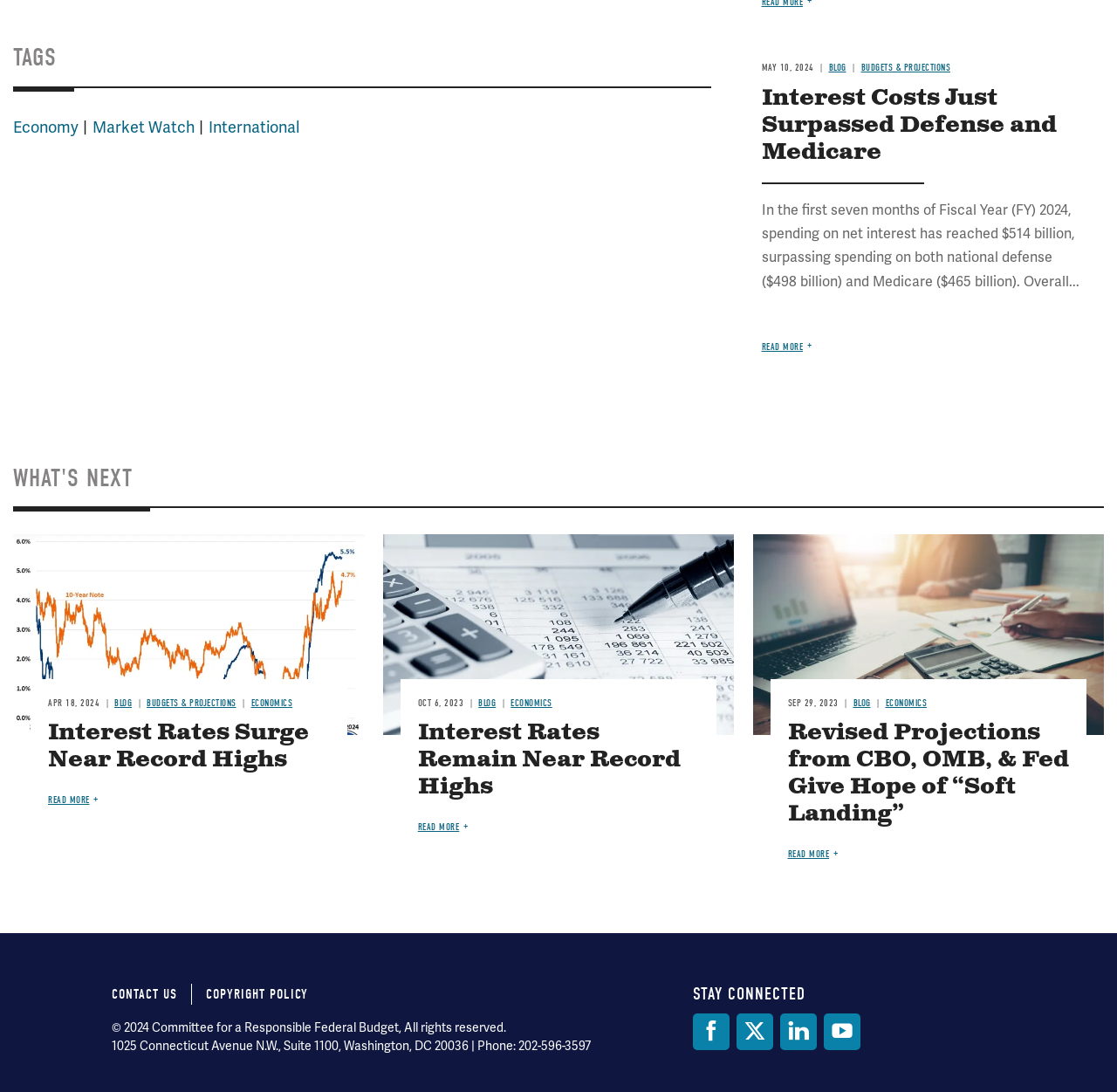Reply to the question with a single word or phrase:
What are the social media platforms listed?

Facebook, Twitter, LinkedIn, YouTube